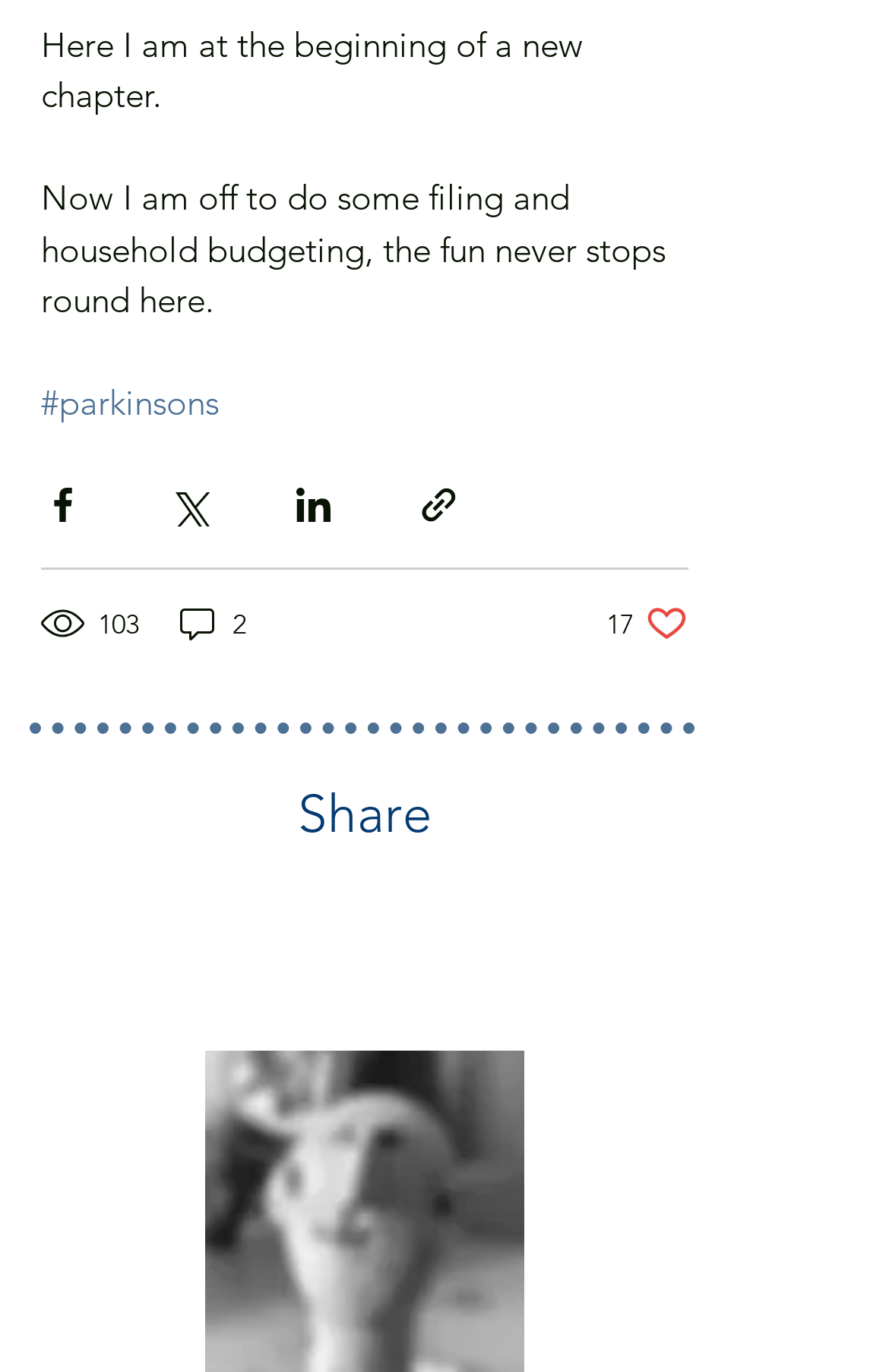Identify the bounding box coordinates for the element that needs to be clicked to fulfill this instruction: "Share via Facebook". Provide the coordinates in the format of four float numbers between 0 and 1: [left, top, right, bottom].

[0.046, 0.353, 0.095, 0.384]